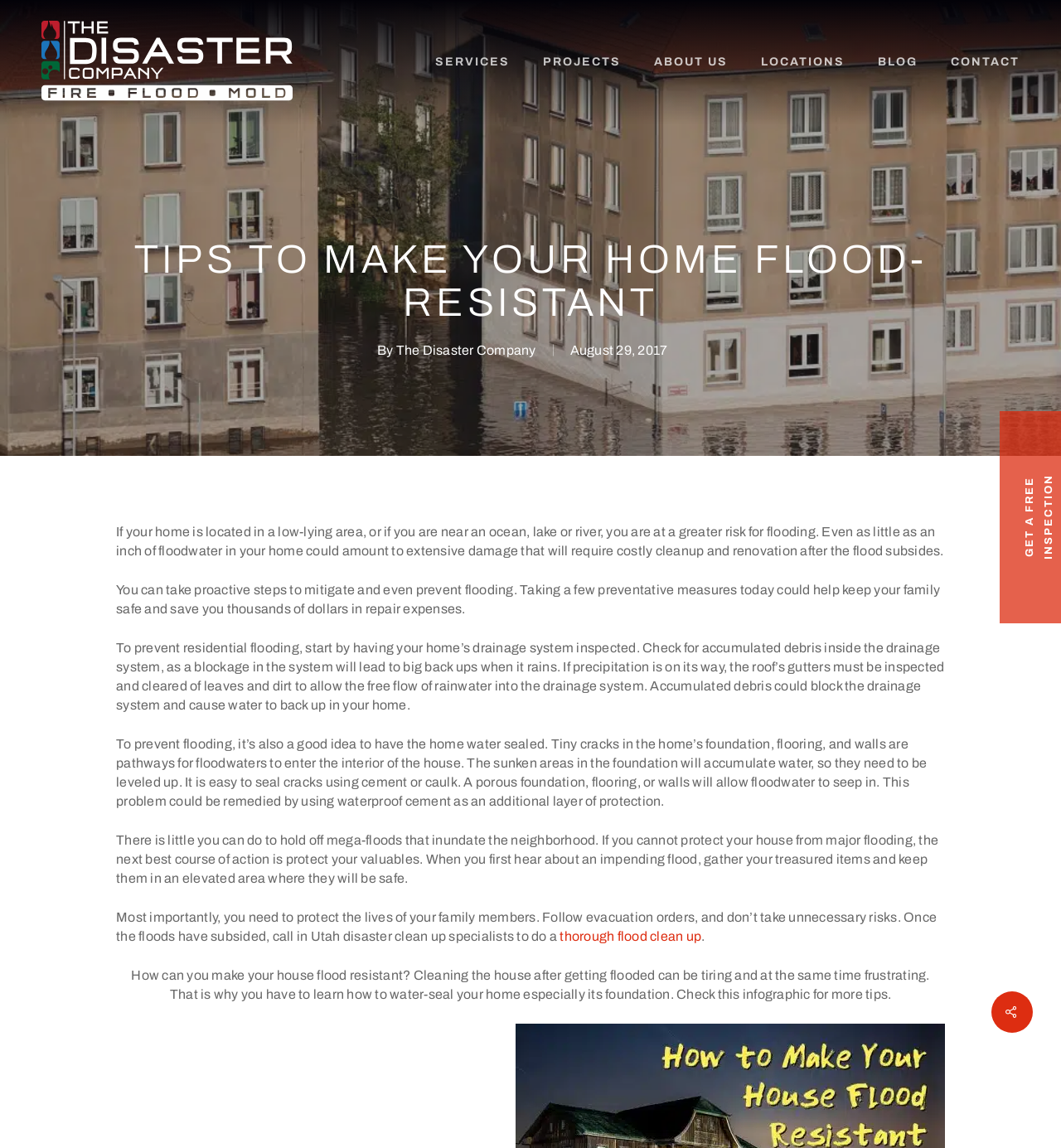Given the description "The Disaster Company", determine the bounding box of the corresponding UI element.

[0.373, 0.299, 0.505, 0.311]